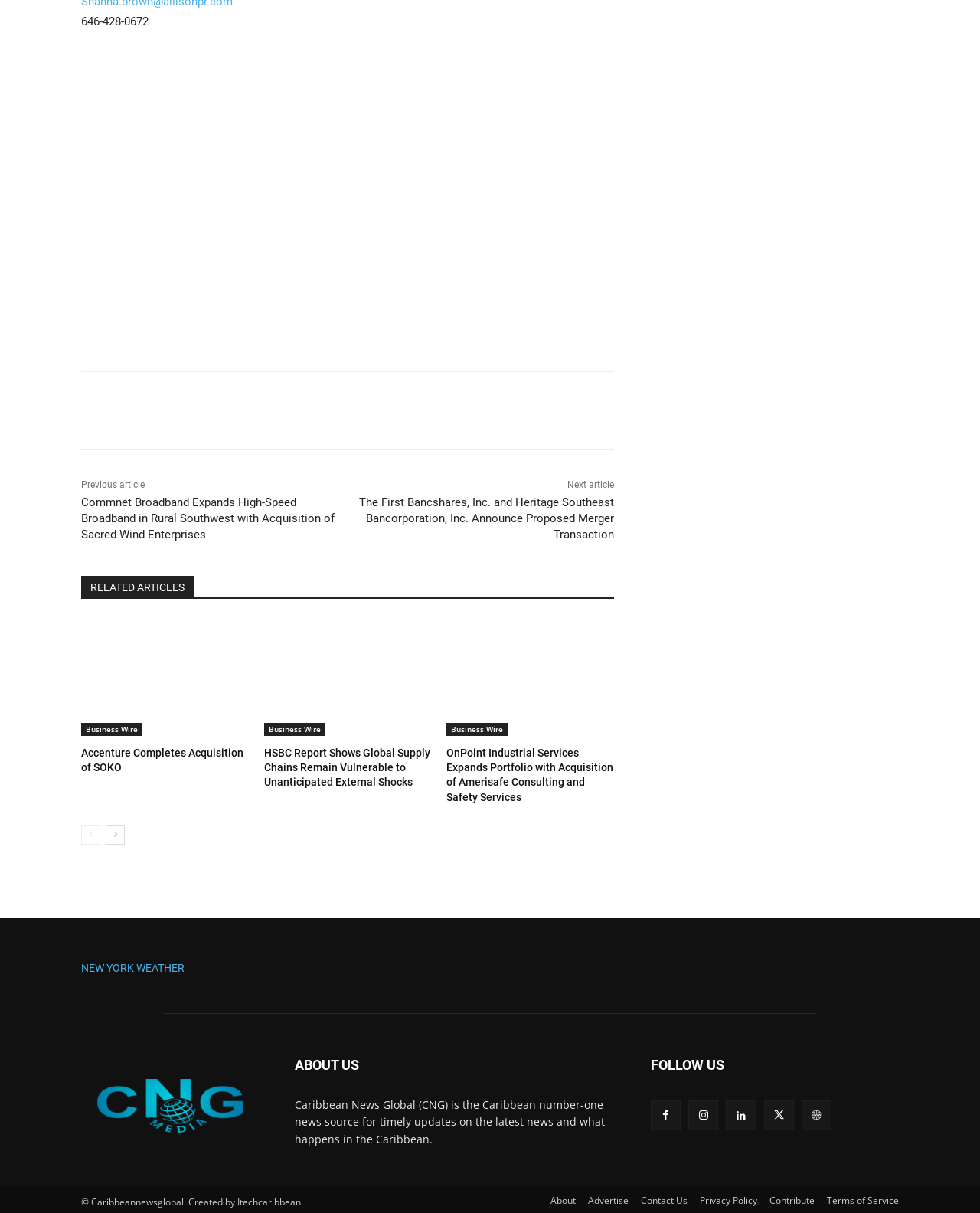What is the phone number displayed on the webpage?
From the screenshot, supply a one-word or short-phrase answer.

646-428-0672